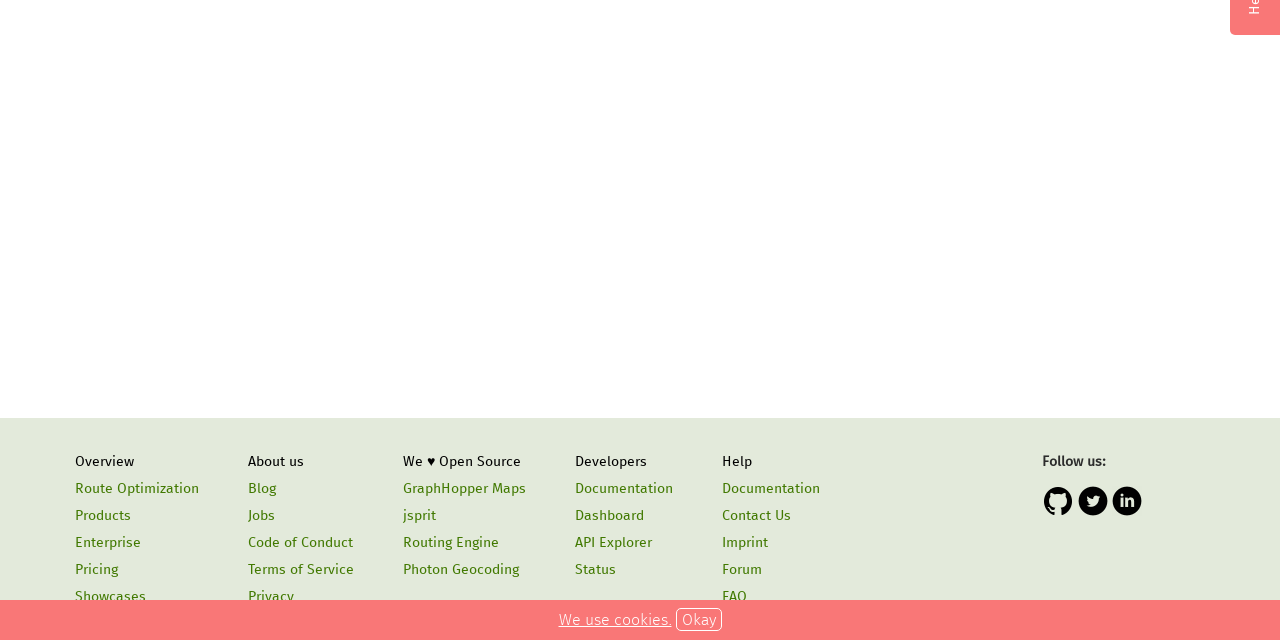Find the bounding box coordinates for the HTML element specified by: "We ♥ Open Source".

[0.315, 0.708, 0.407, 0.734]